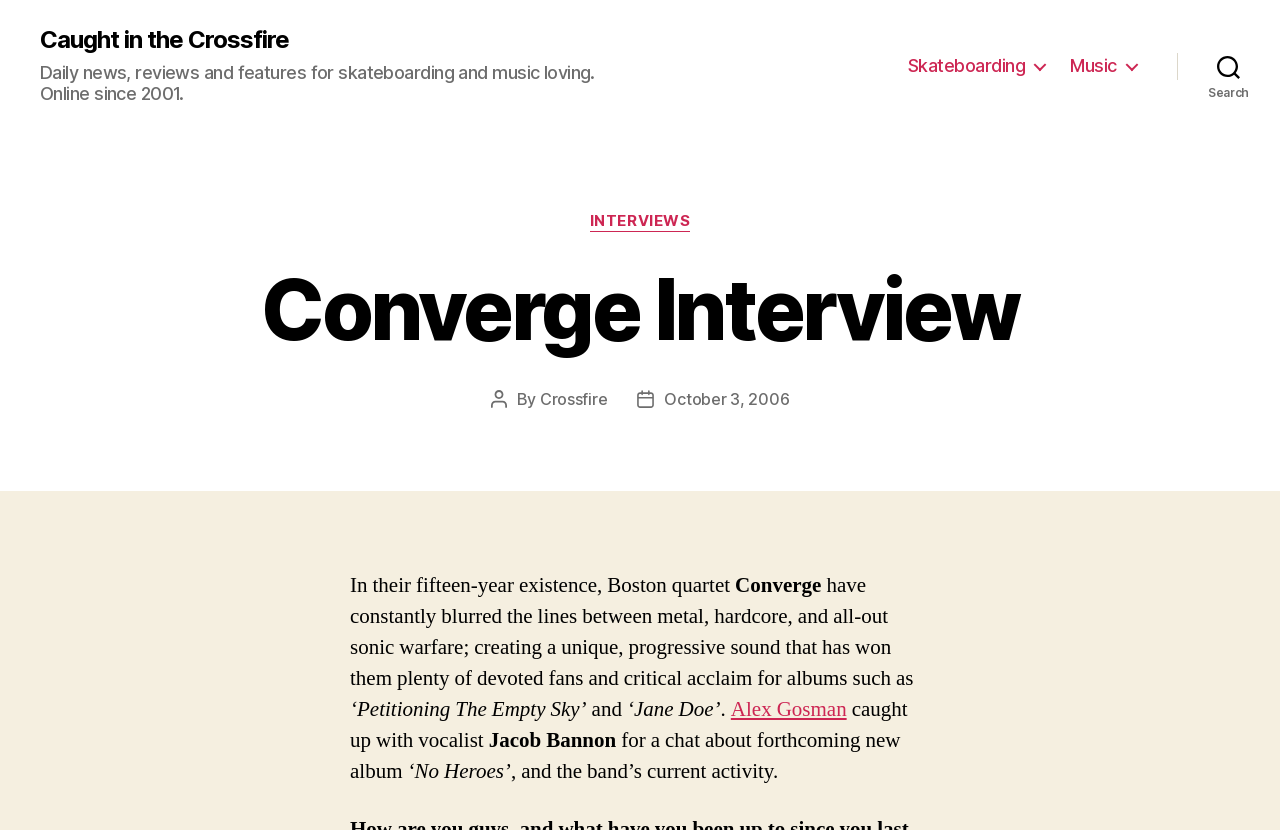Determine the bounding box coordinates of the section I need to click to execute the following instruction: "Read the 'Converge Interview'". Provide the coordinates as four float numbers between 0 and 1, i.e., [left, top, right, bottom].

[0.109, 0.315, 0.891, 0.431]